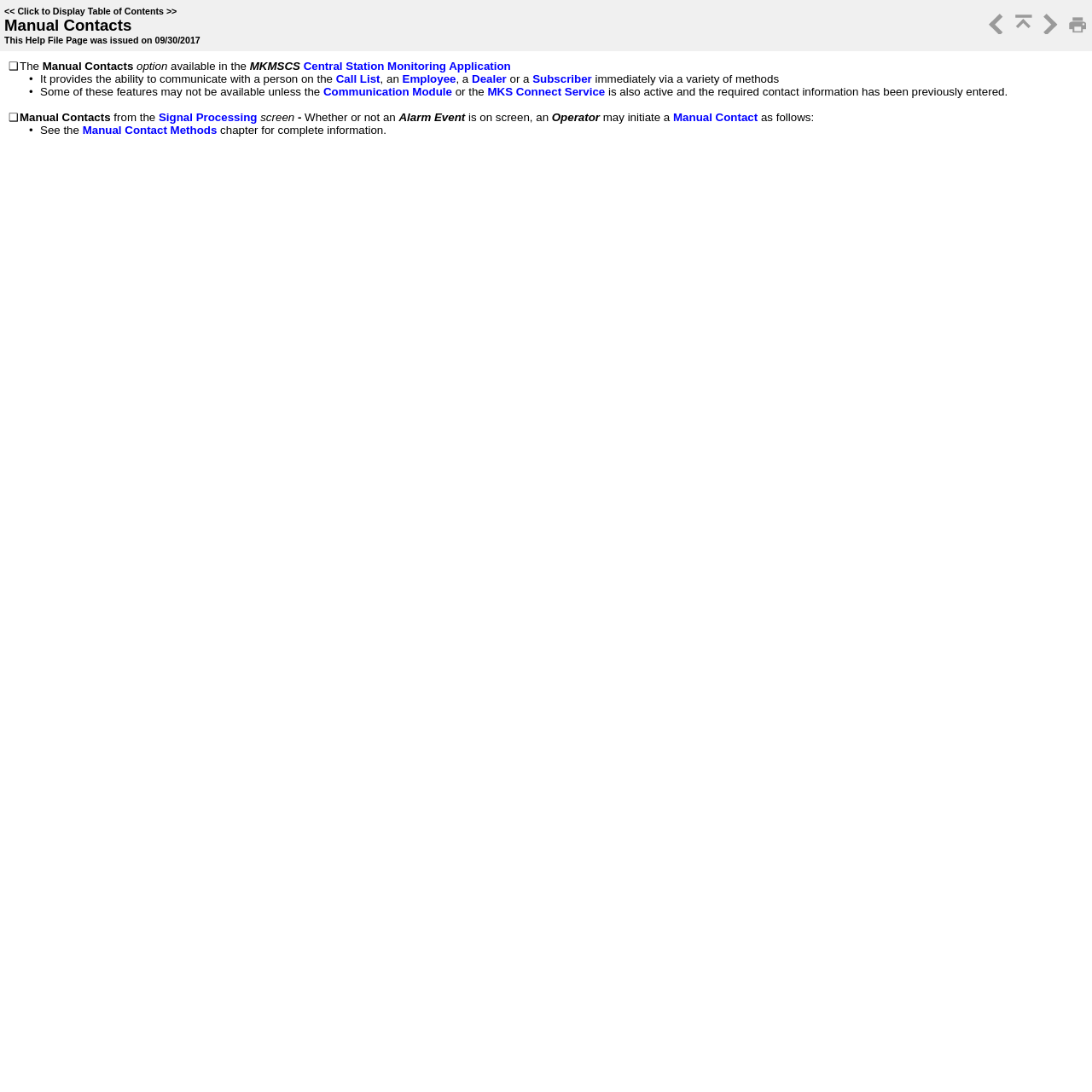Please provide a detailed answer to the question below by examining the image:
What is the purpose of the Manual Contact Methods chapter?

The Manual Contact Methods chapter provides complete information on the Manual Contact Methods, as mentioned in the text 'See the Manual Contact Methods chapter for complete information'.